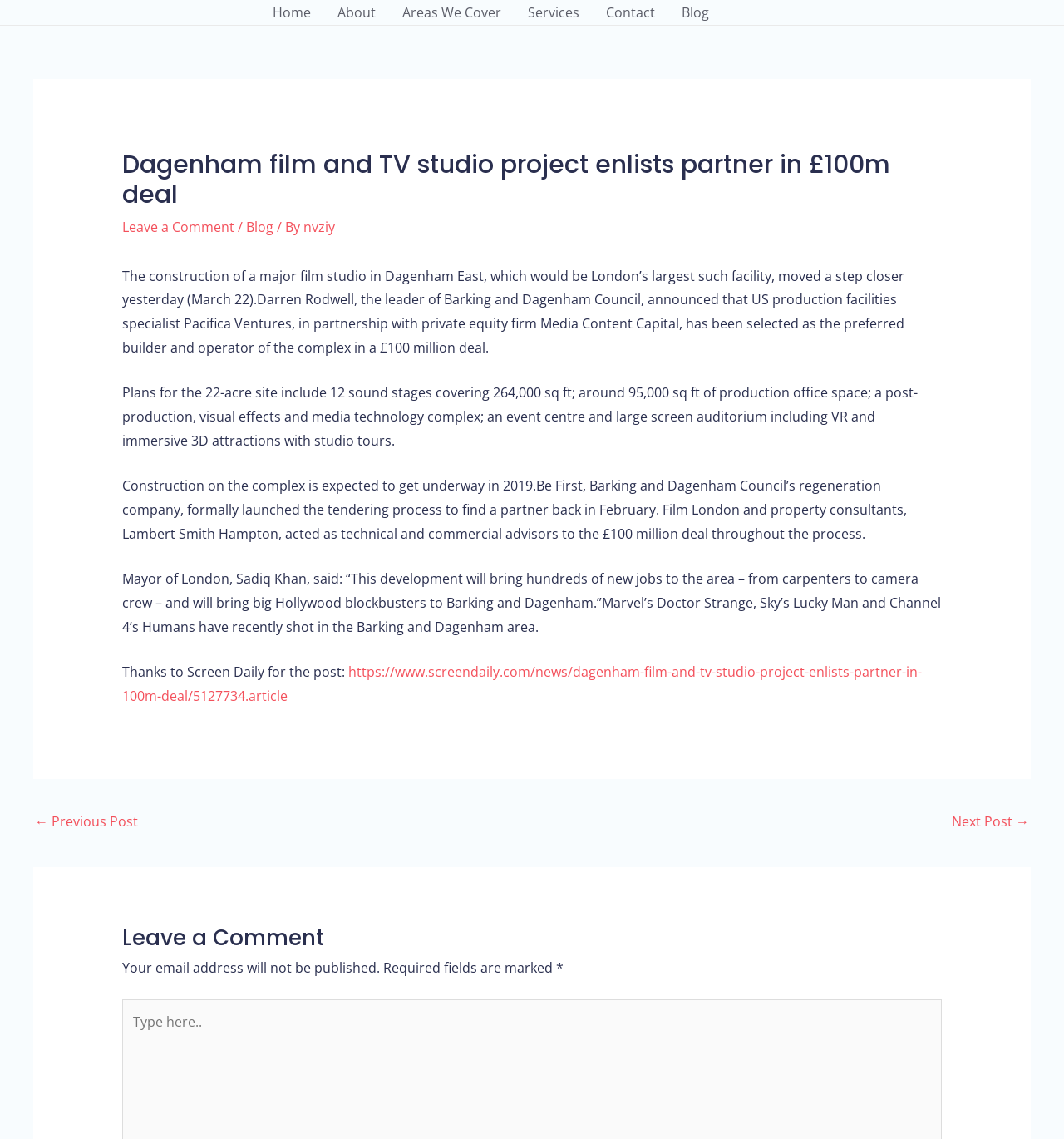Please find the bounding box coordinates of the element that needs to be clicked to perform the following instruction: "Click on Blog". The bounding box coordinates should be four float numbers between 0 and 1, represented as [left, top, right, bottom].

[0.628, 0.0, 0.679, 0.022]